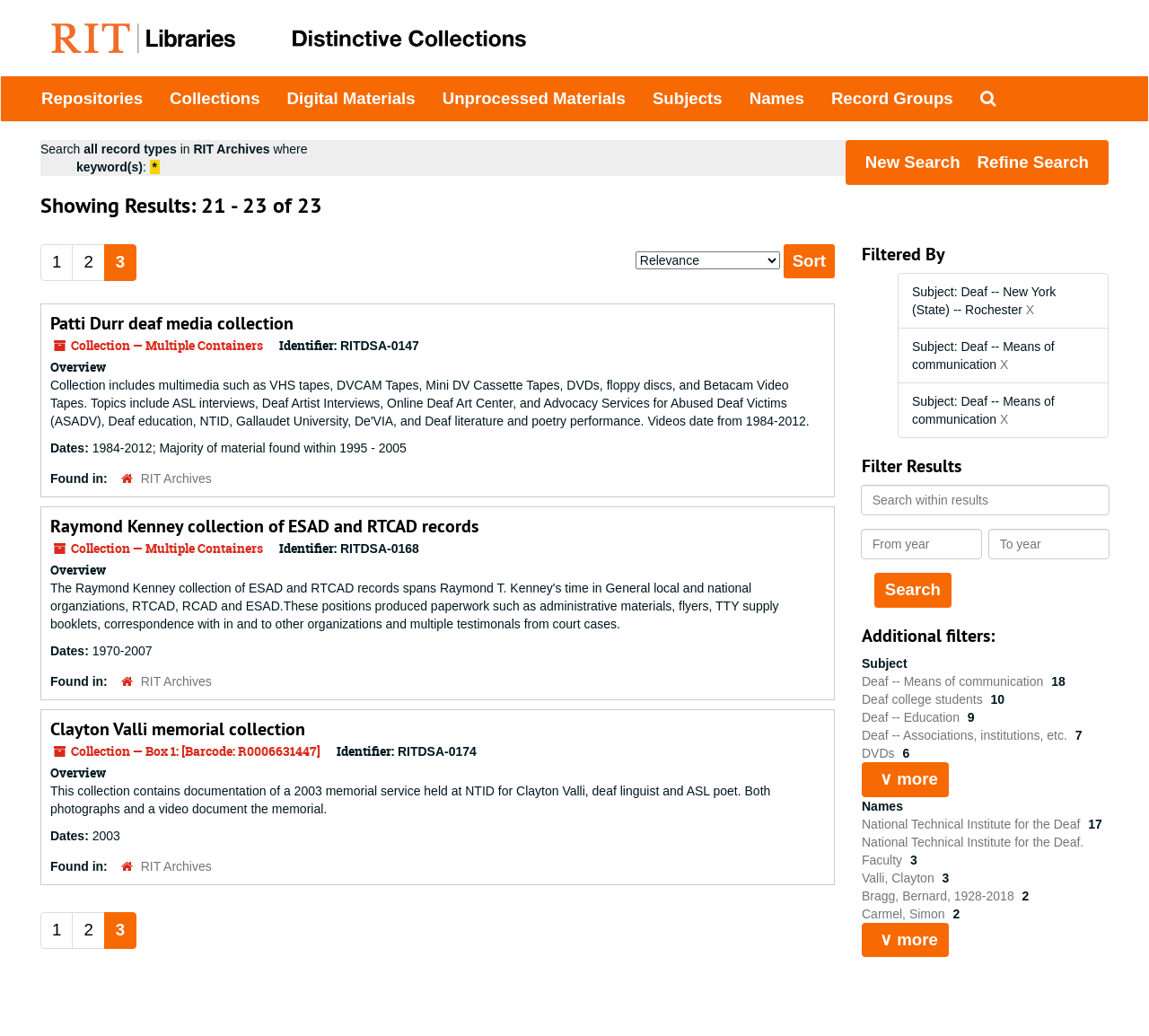Find the bounding box coordinates of the element's region that should be clicked in order to follow the given instruction: "Click on the 'Repositories' link". The coordinates should consist of four float numbers between 0 and 1, i.e., [left, top, right, bottom].

[0.024, 0.074, 0.136, 0.117]